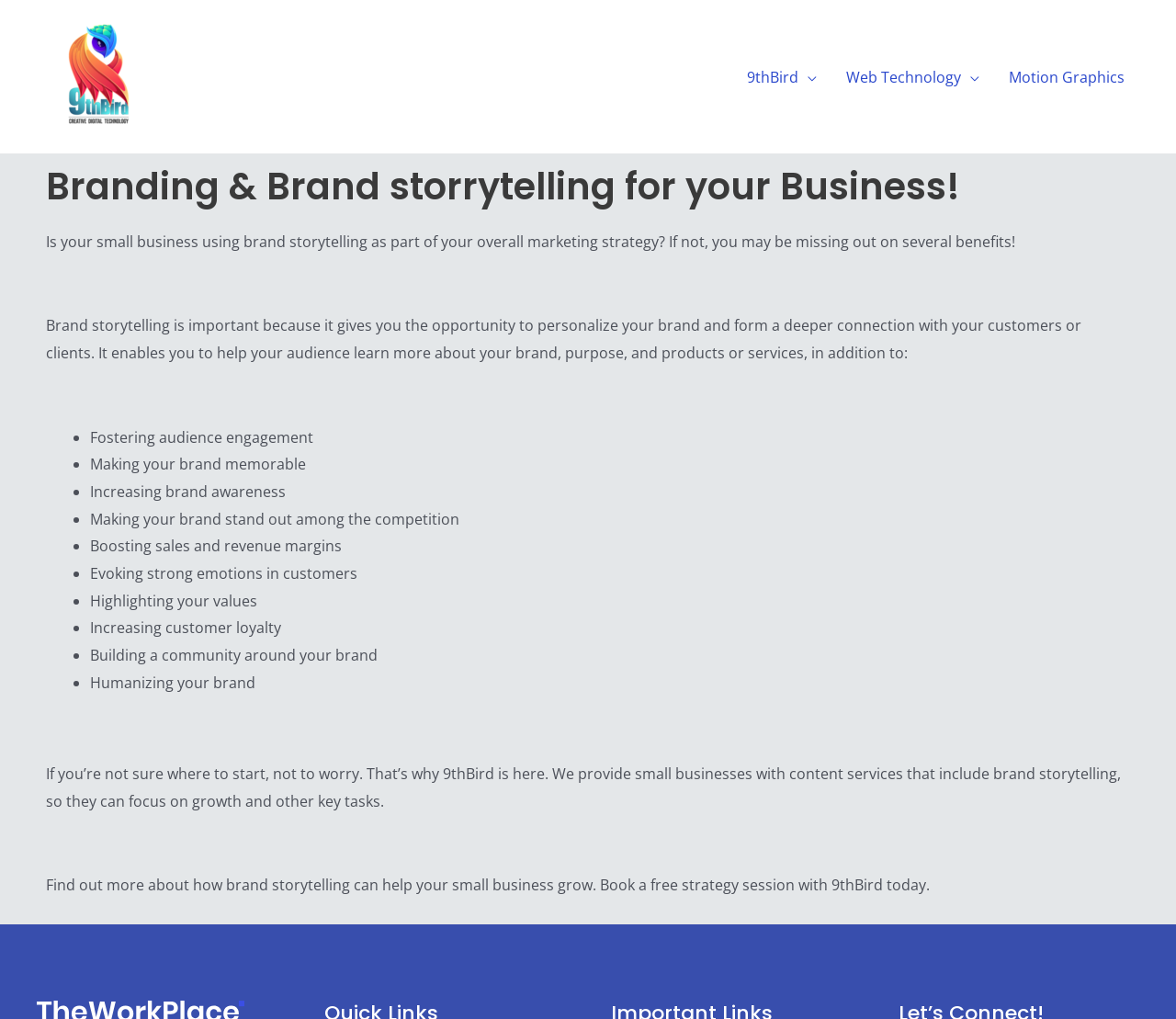What services does 9thBird provide to small businesses?
Relying on the image, give a concise answer in one word or a brief phrase.

Content services including brand storytelling